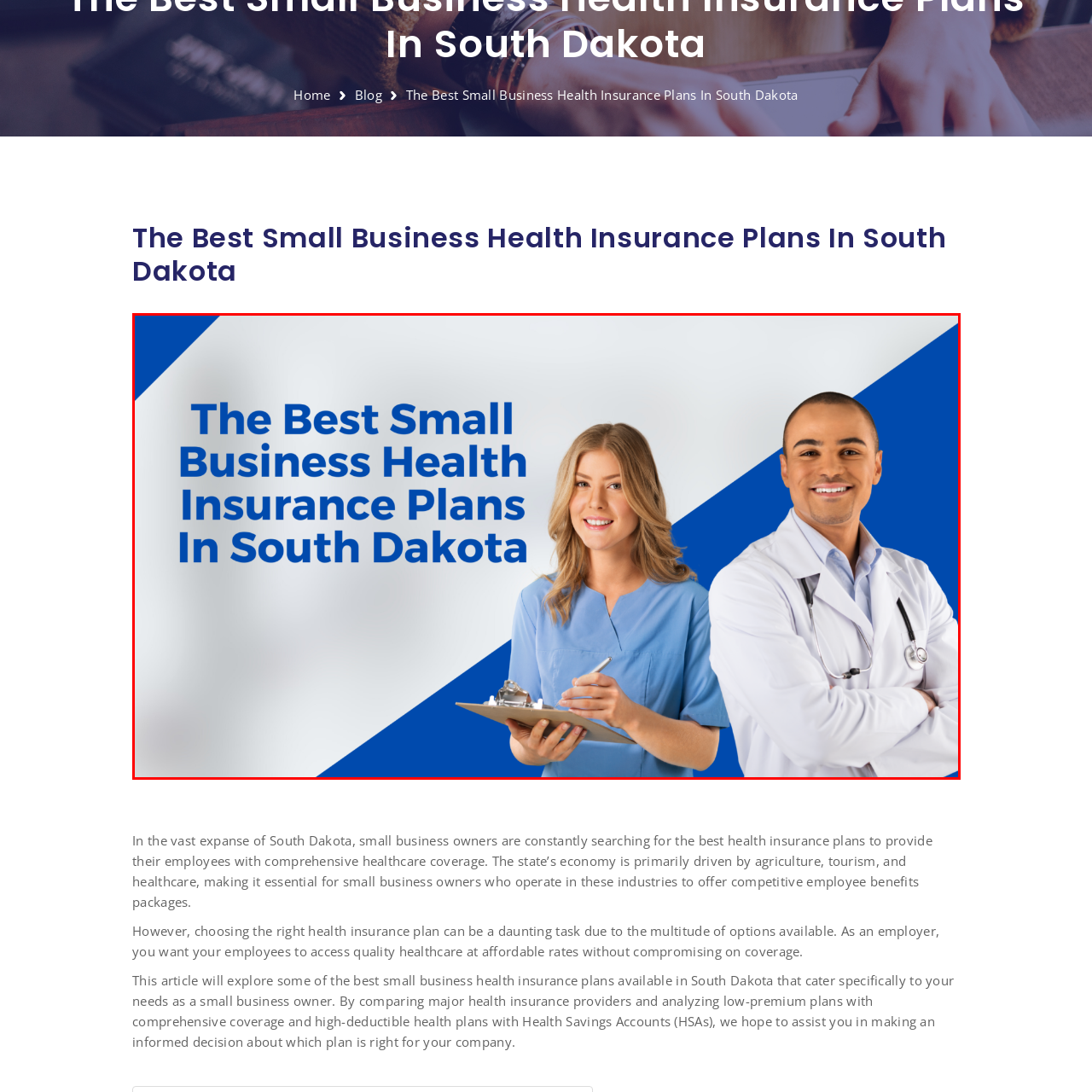Please look at the highlighted area within the red border and provide the answer to this question using just one word or phrase: 
What is the woman on the left holding?

Clipboard